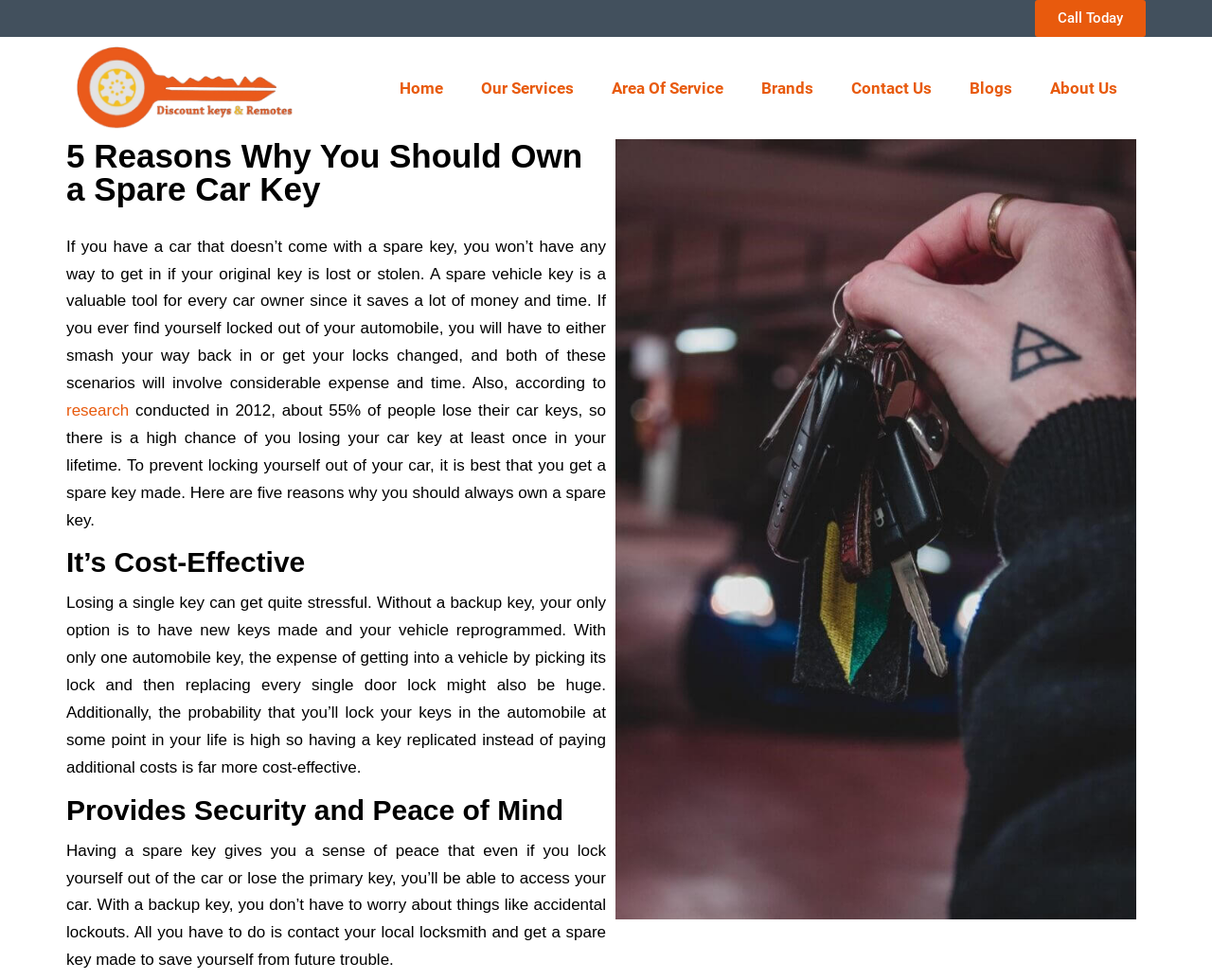Can you specify the bounding box coordinates for the region that should be clicked to fulfill this instruction: "Contact 'About Us'".

[0.851, 0.067, 0.937, 0.112]